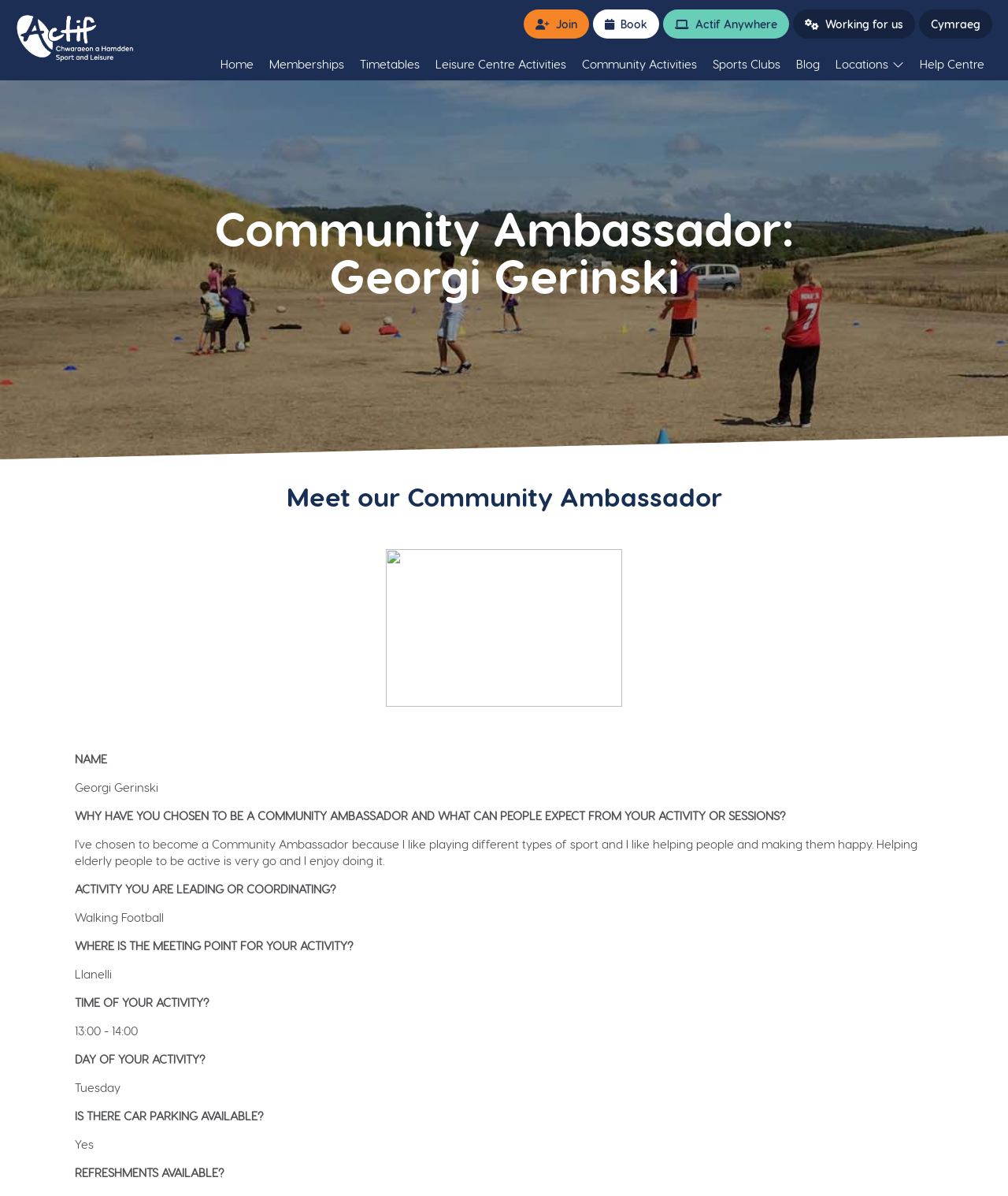What time is Georgi Gerinski's activity?
Please describe in detail the information shown in the image to answer the question.

I found the answer by looking at the StaticText 'TIME OF YOUR ACTIVITY?' and the corresponding answer '13:00 - 14:00'.